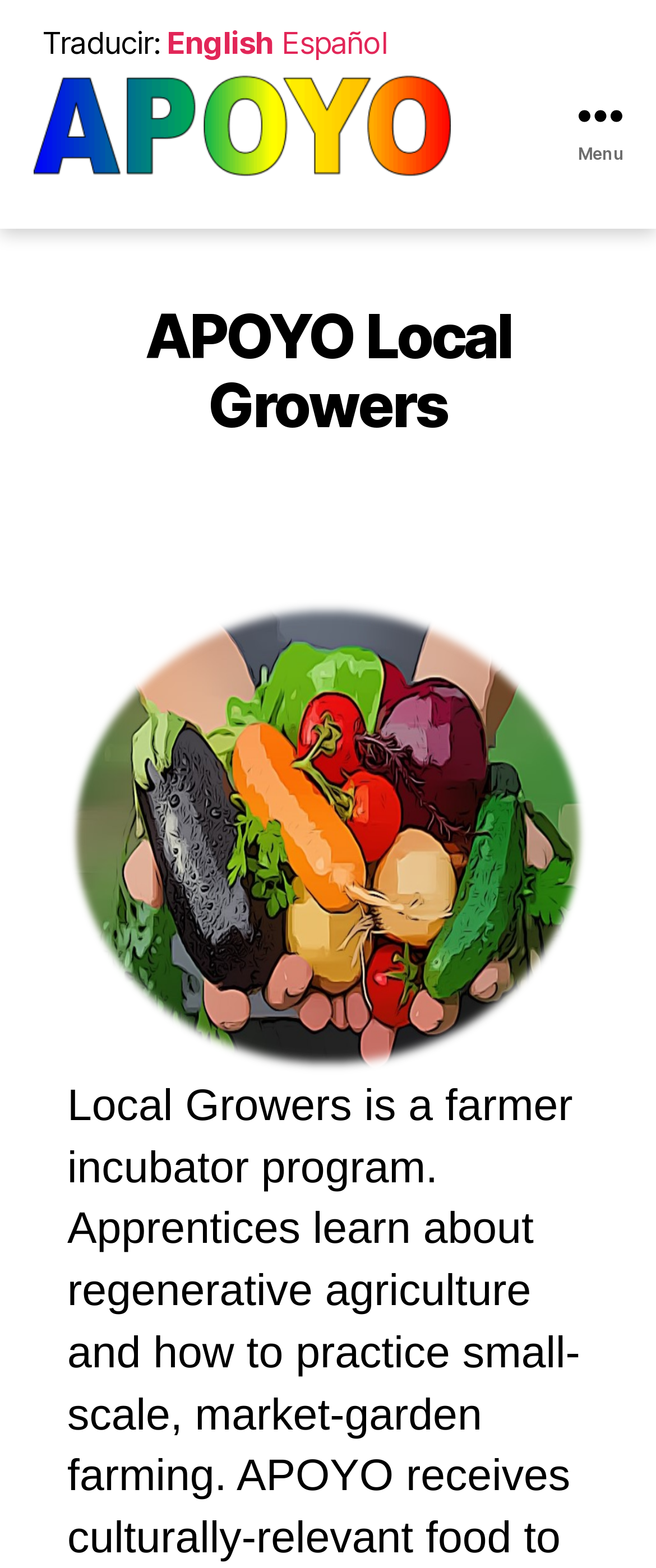Identify the bounding box for the element characterized by the following description: "Español".

[0.429, 0.016, 0.591, 0.039]